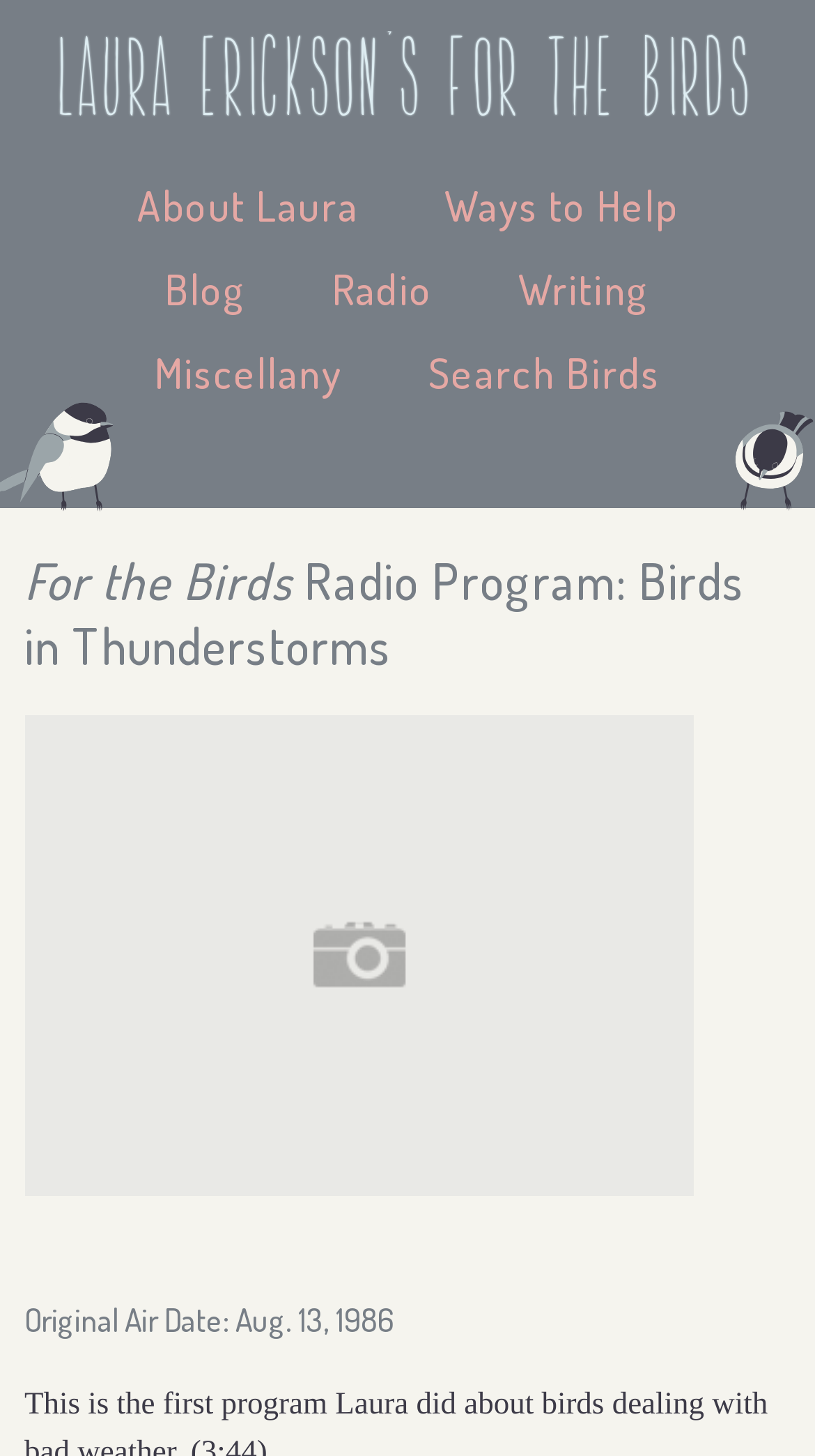Please answer the following question using a single word or phrase: 
Is there an image on the webpage?

Yes